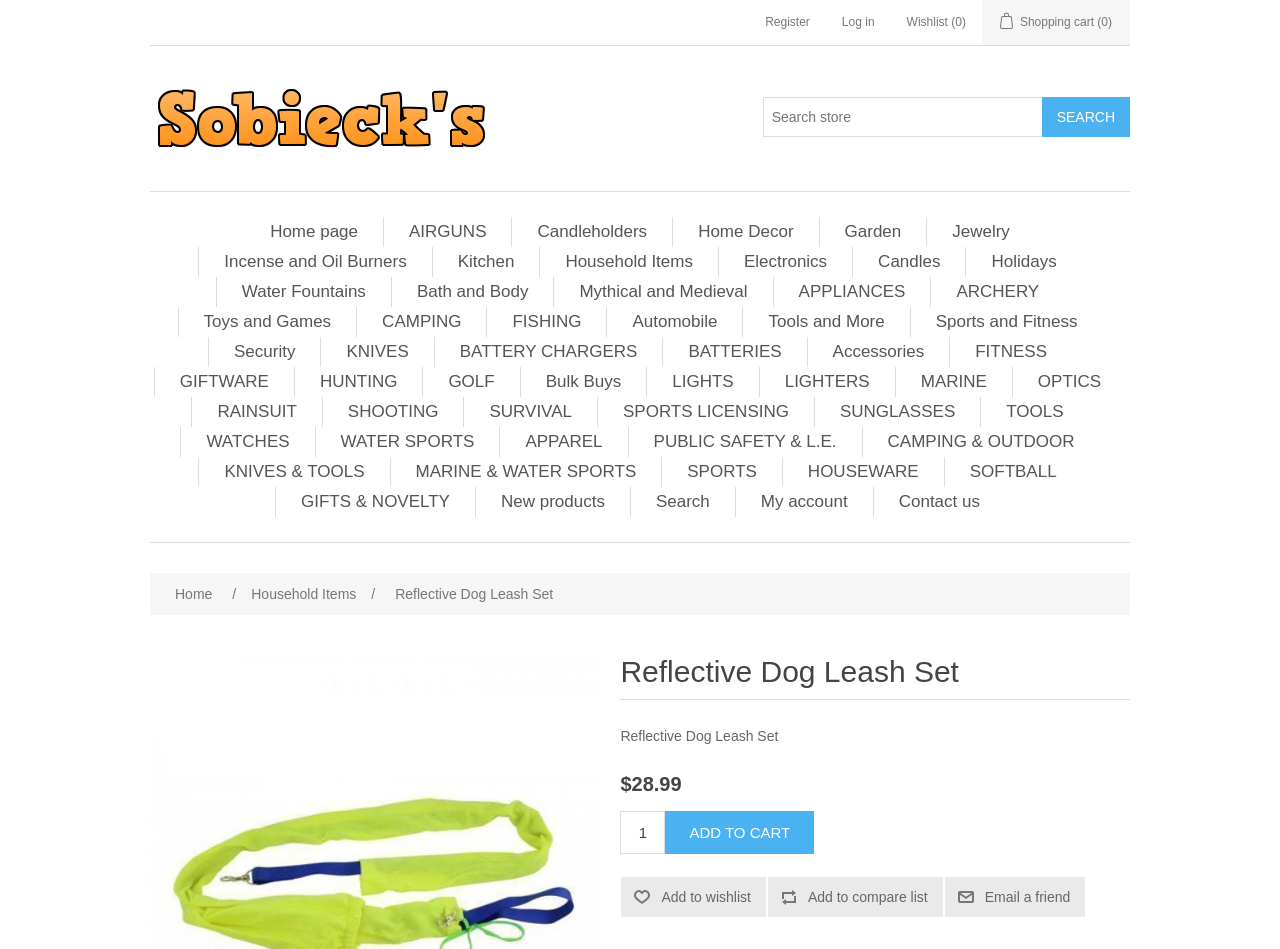How many links are there in the top navigation bar? From the image, respond with a single word or brief phrase.

5